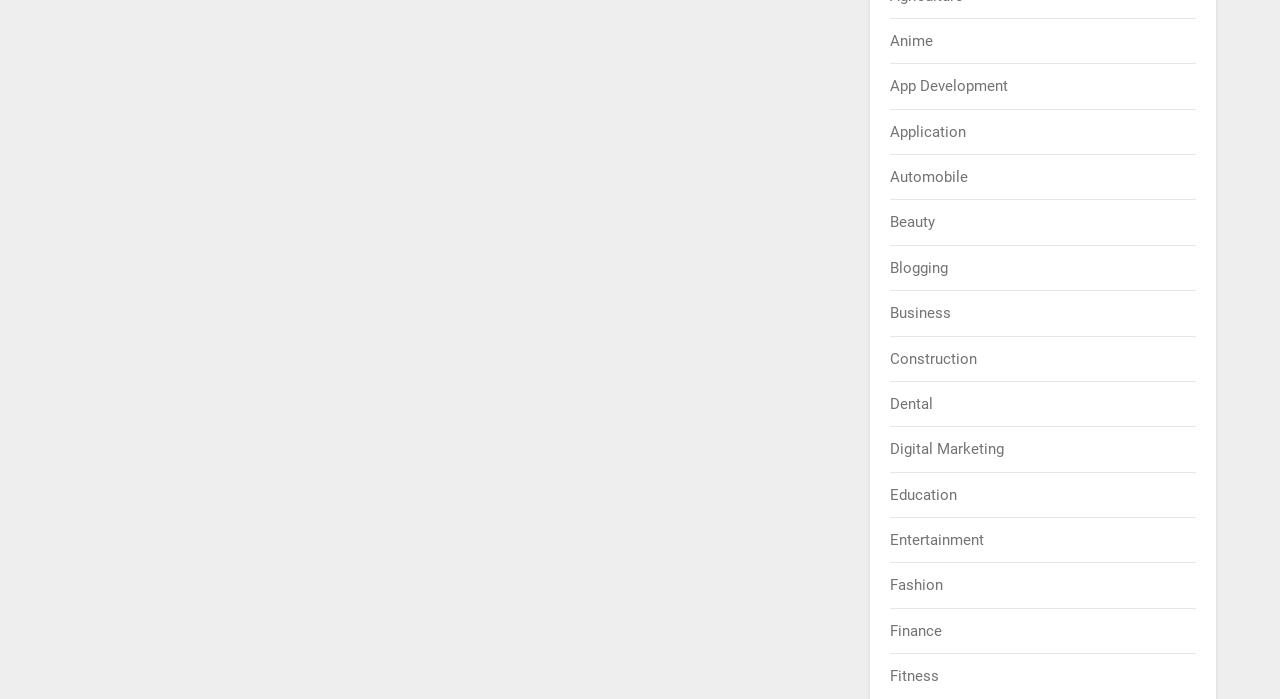Extract the bounding box coordinates for the HTML element that matches this description: "Education". The coordinates should be four float numbers between 0 and 1, i.e., [left, top, right, bottom].

[0.696, 0.695, 0.748, 0.721]